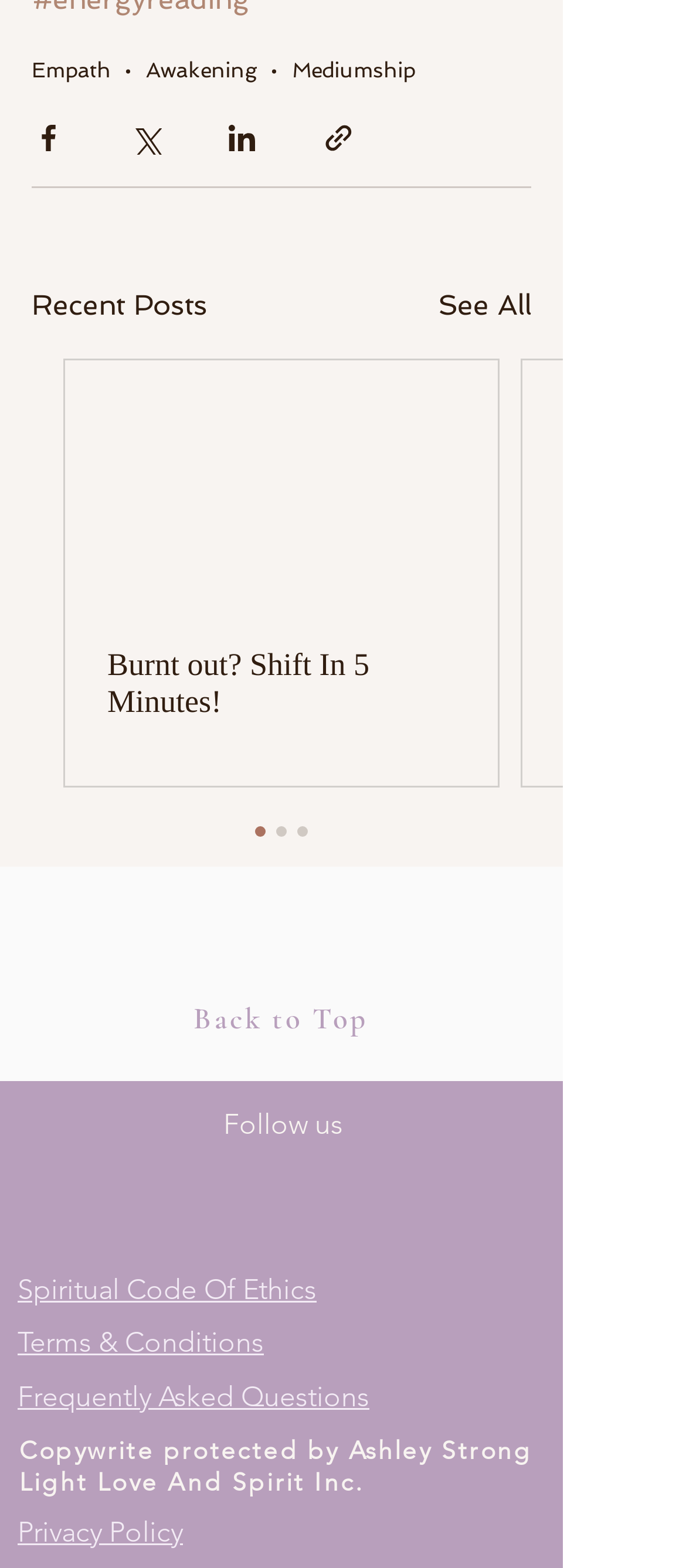Locate the bounding box of the UI element described in the following text: "aria-label="Facebook - White Circle"".

[0.367, 0.761, 0.456, 0.8]